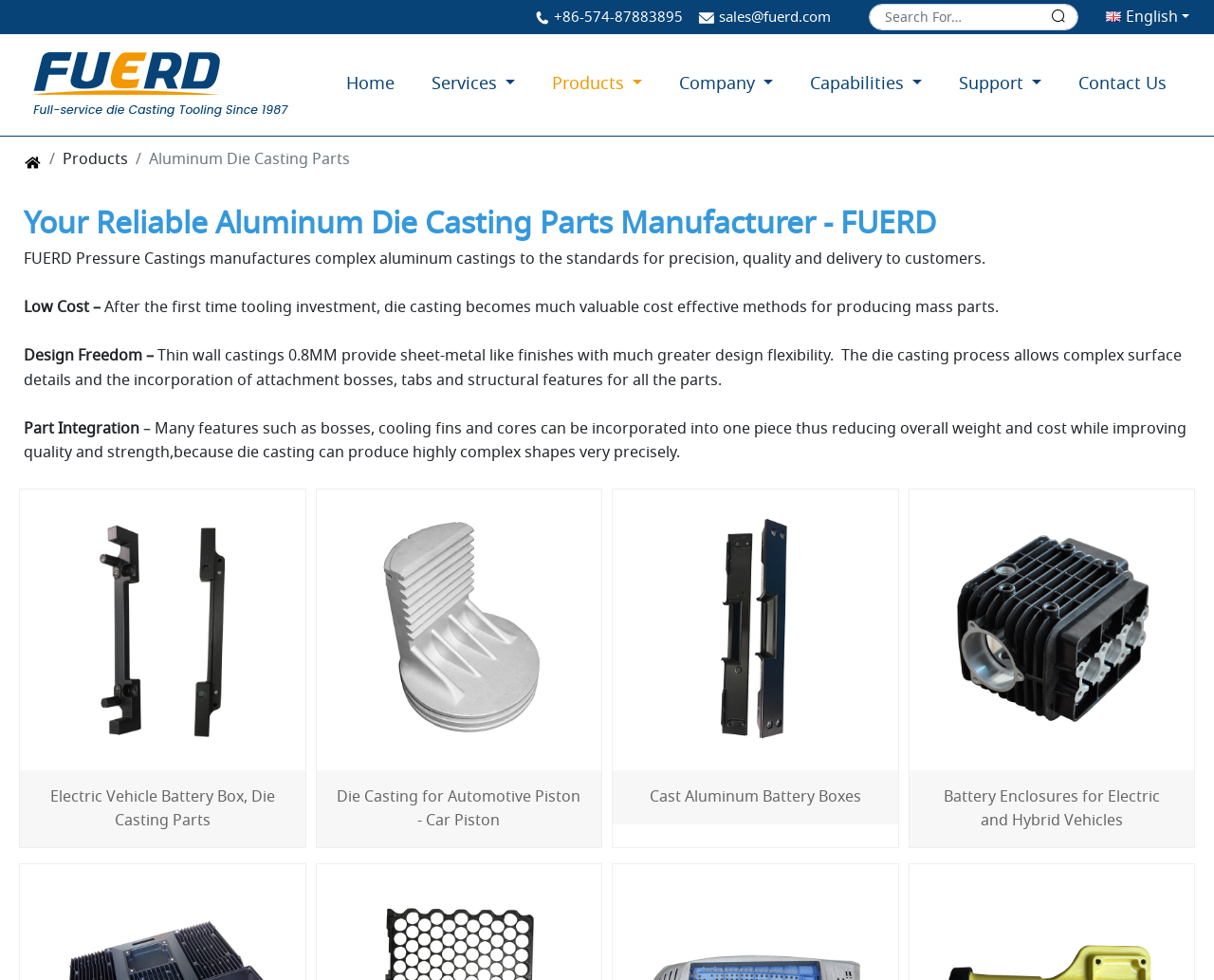Provide the bounding box coordinates for the area that should be clicked to complete the instruction: "contact us".

[0.873, 0.064, 0.976, 0.108]